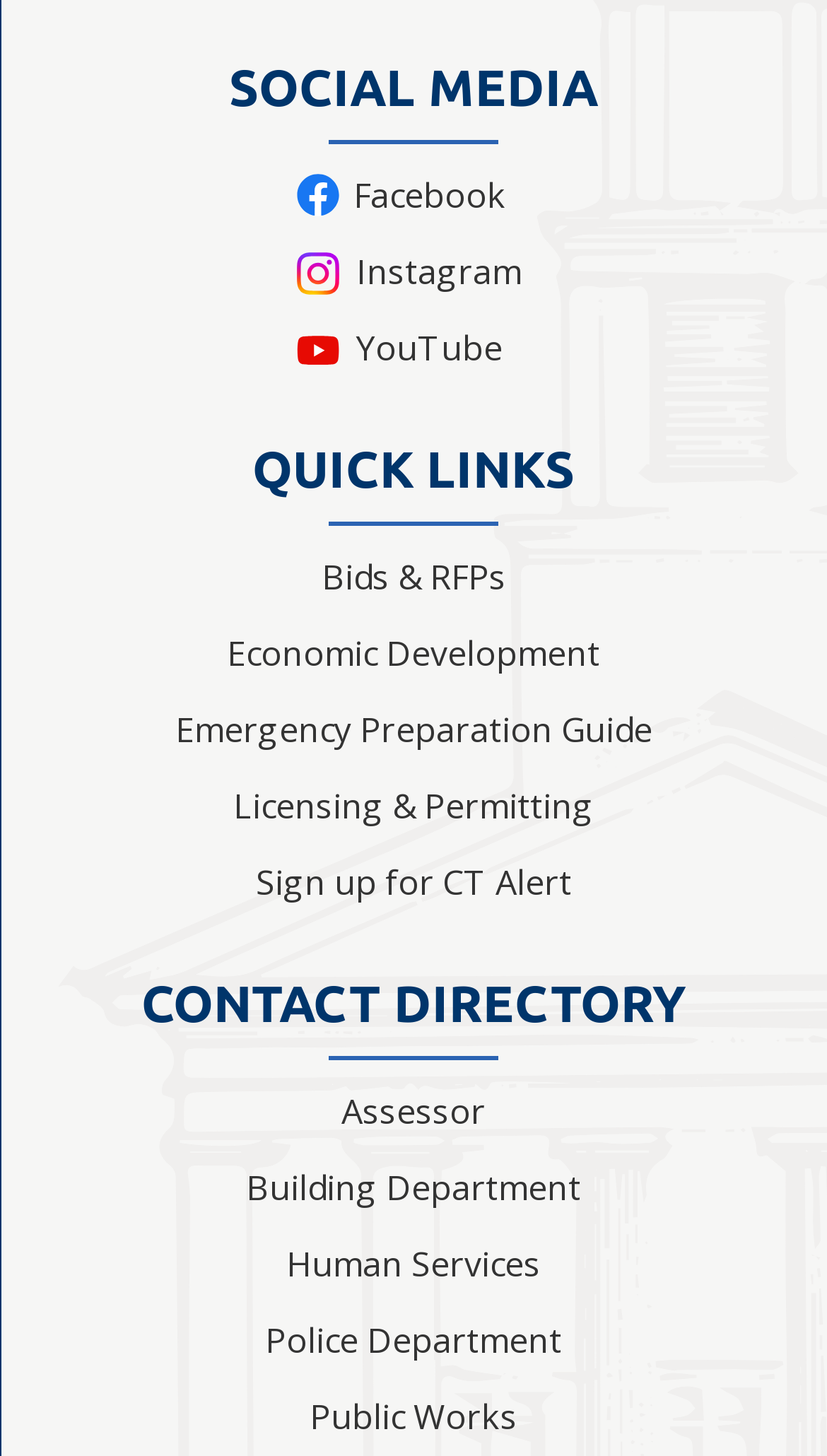Identify the bounding box coordinates of the specific part of the webpage to click to complete this instruction: "Explore QUICK LINKS".

[0.305, 0.304, 0.695, 0.343]